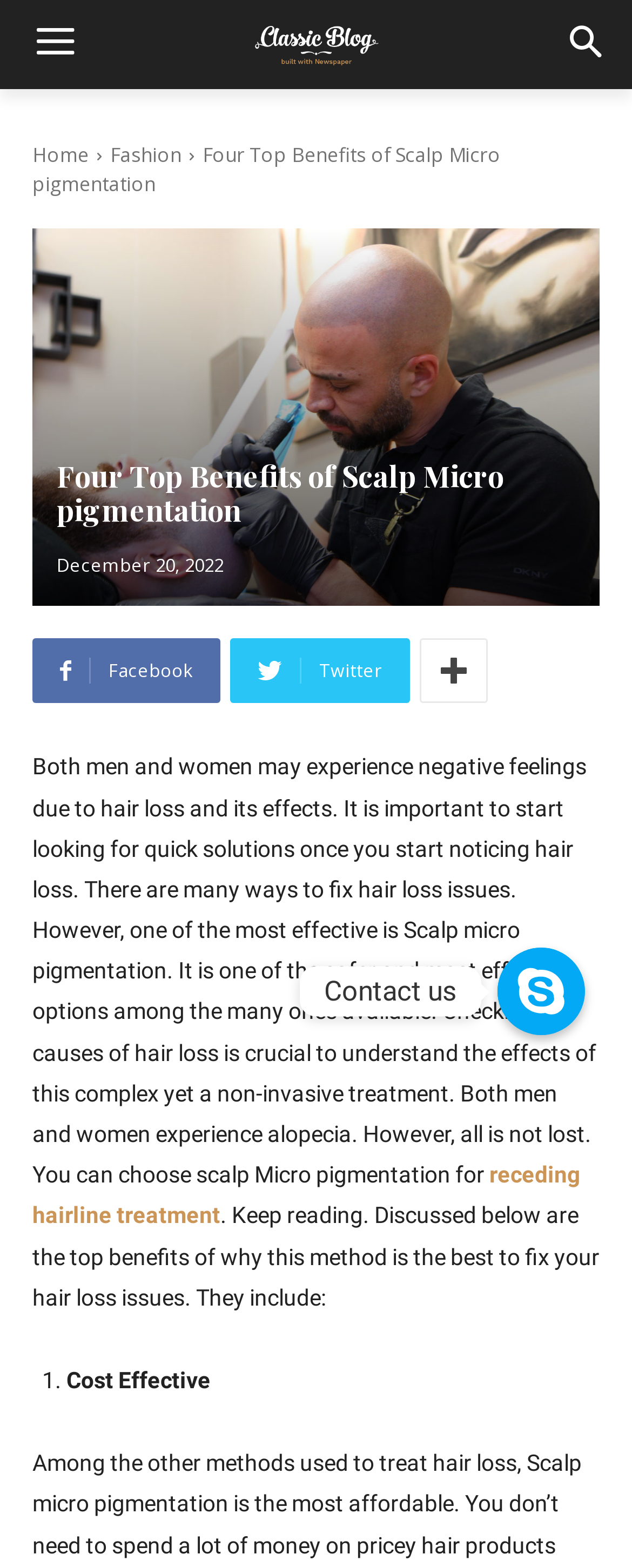Respond to the question below with a single word or phrase:
What is the link at the bottom of the page?

Contact us